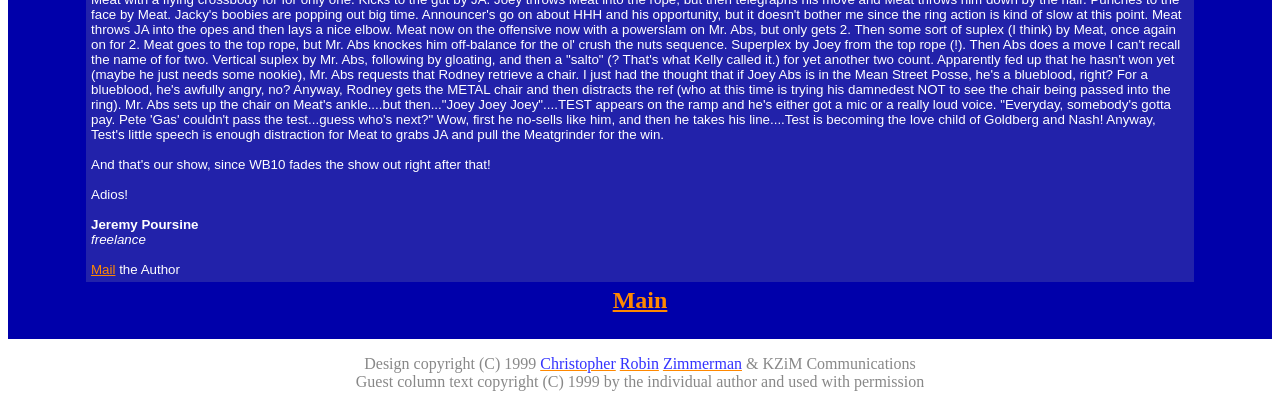Please reply to the following question using a single word or phrase: 
What is the author's profession?

freelance